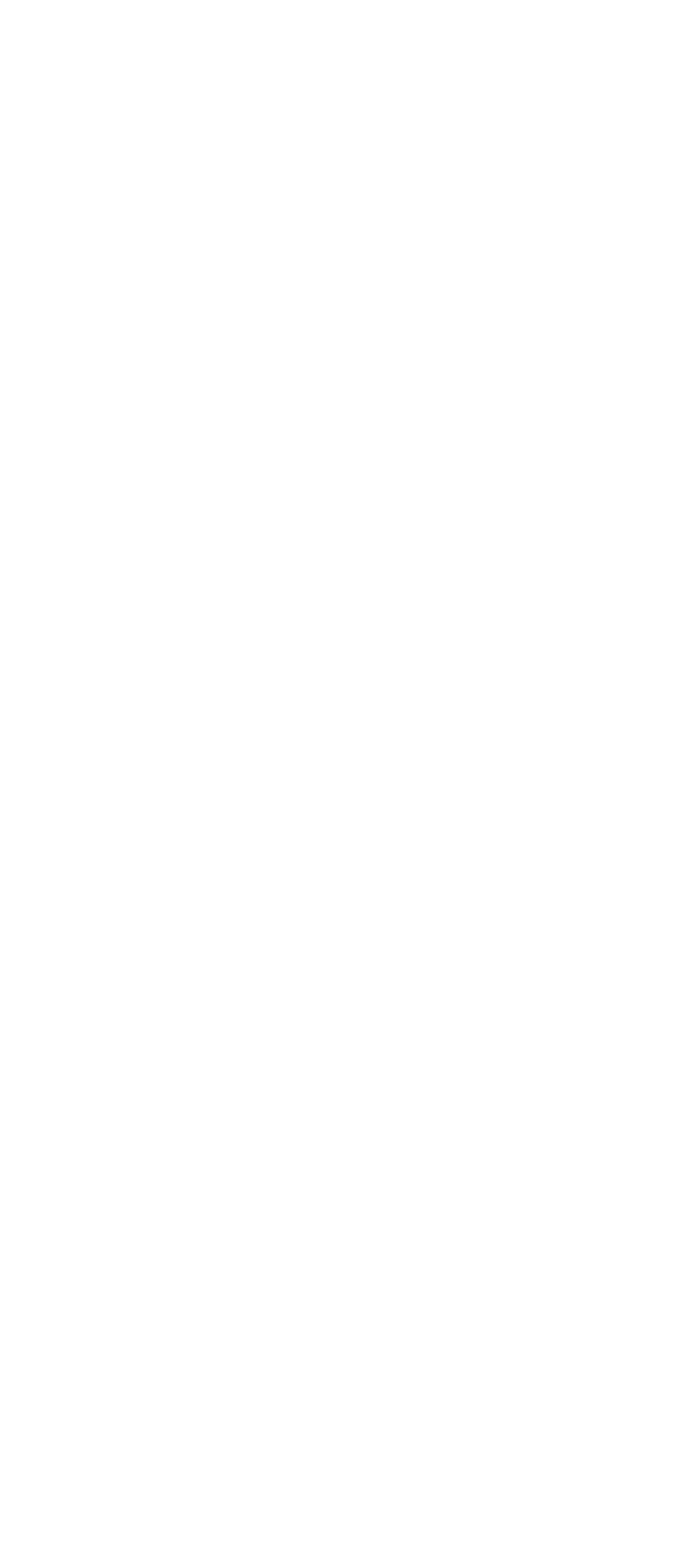Identify the bounding box coordinates of the area you need to click to perform the following instruction: "View 'Individual & Families' plan".

[0.051, 0.399, 0.415, 0.424]